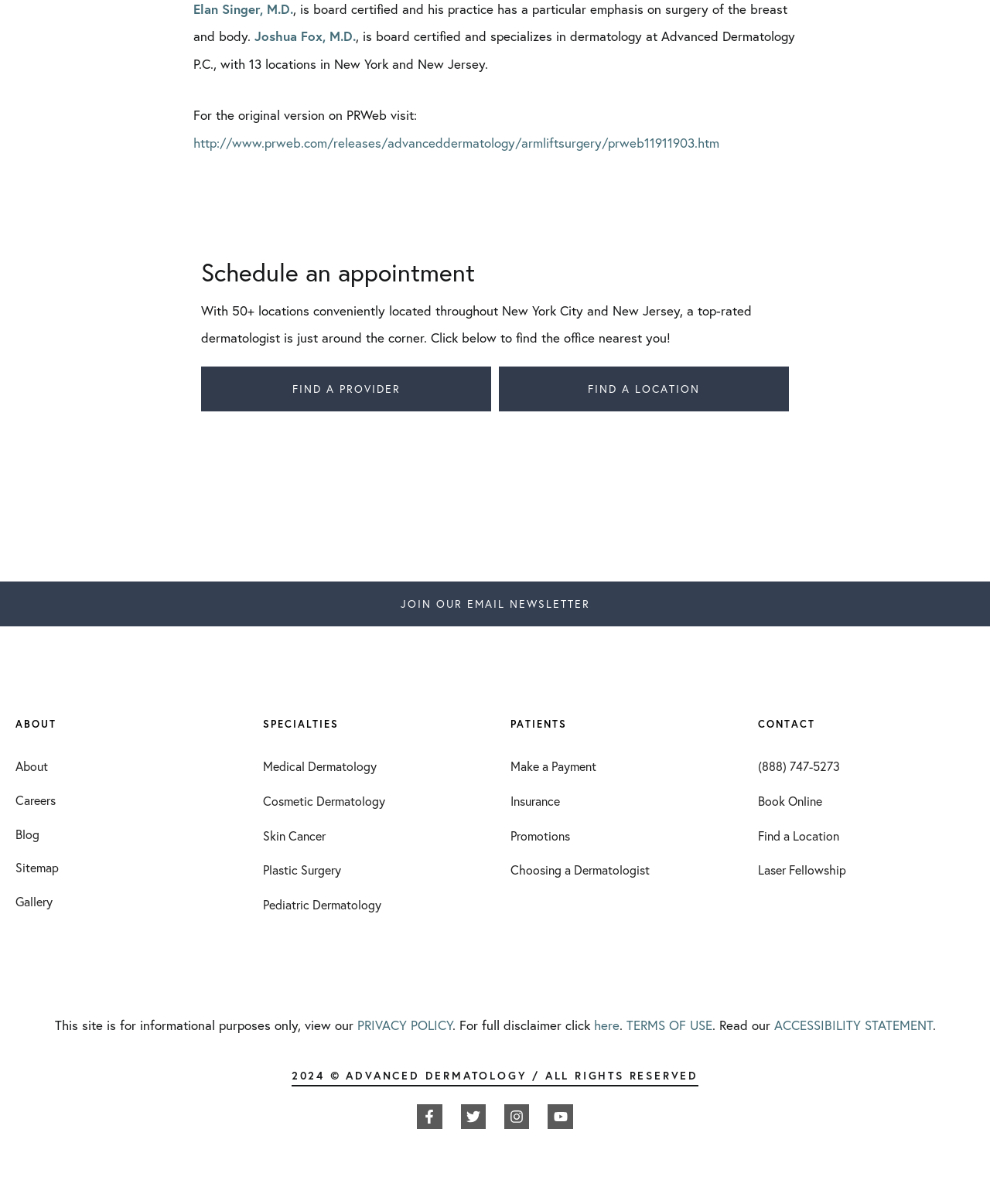How many locations does Advanced Dermatology P.C. have?
Provide an in-depth answer to the question, covering all aspects.

The webpage states that Advanced Dermatology P.C. has 50+ locations conveniently located throughout New York City and New Jersey, which implies that they have more than 50 locations.